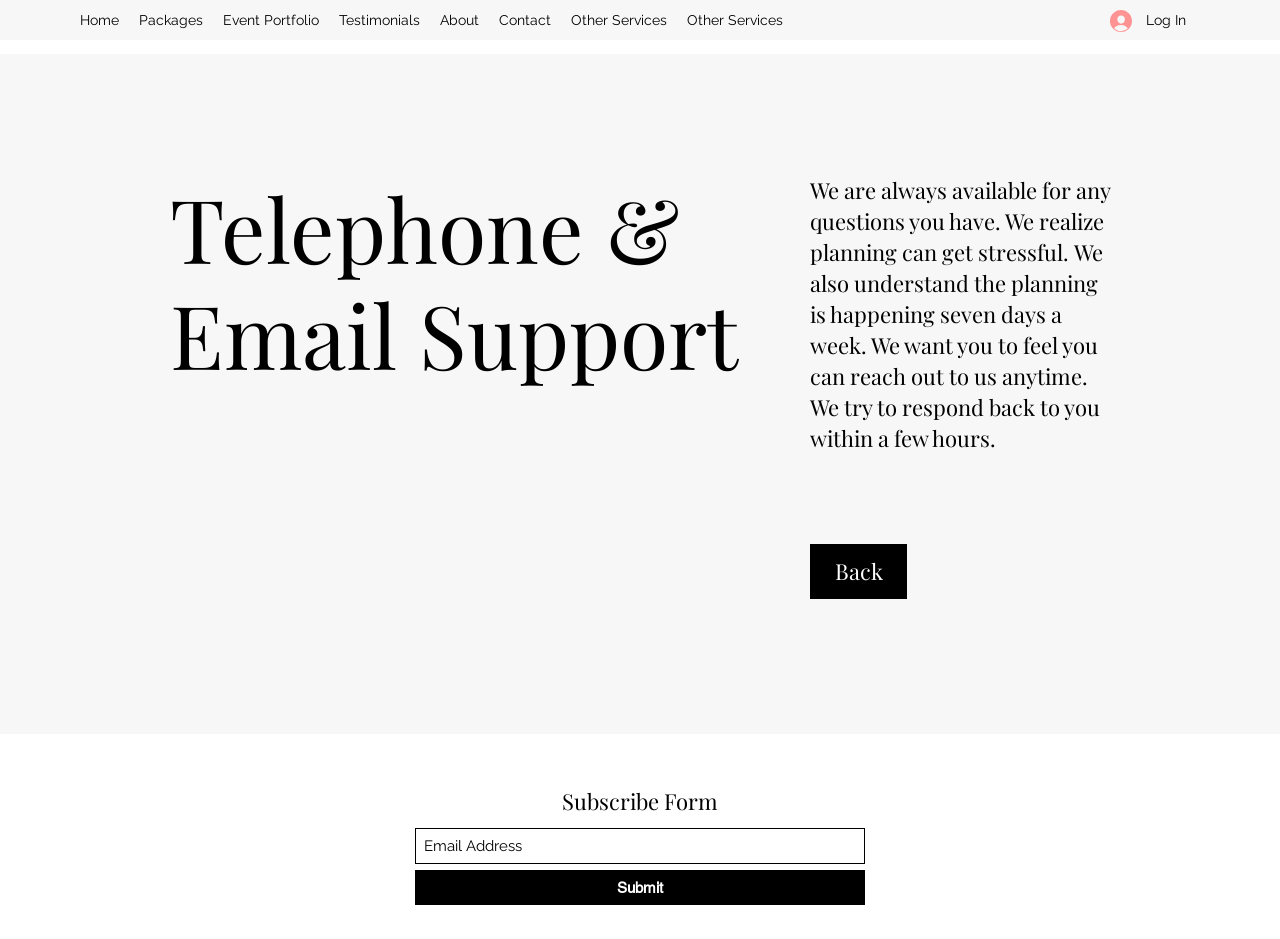Determine the bounding box coordinates of the element's region needed to click to follow the instruction: "Click on the Submit button". Provide these coordinates as four float numbers between 0 and 1, formatted as [left, top, right, bottom].

[0.324, 0.927, 0.676, 0.964]